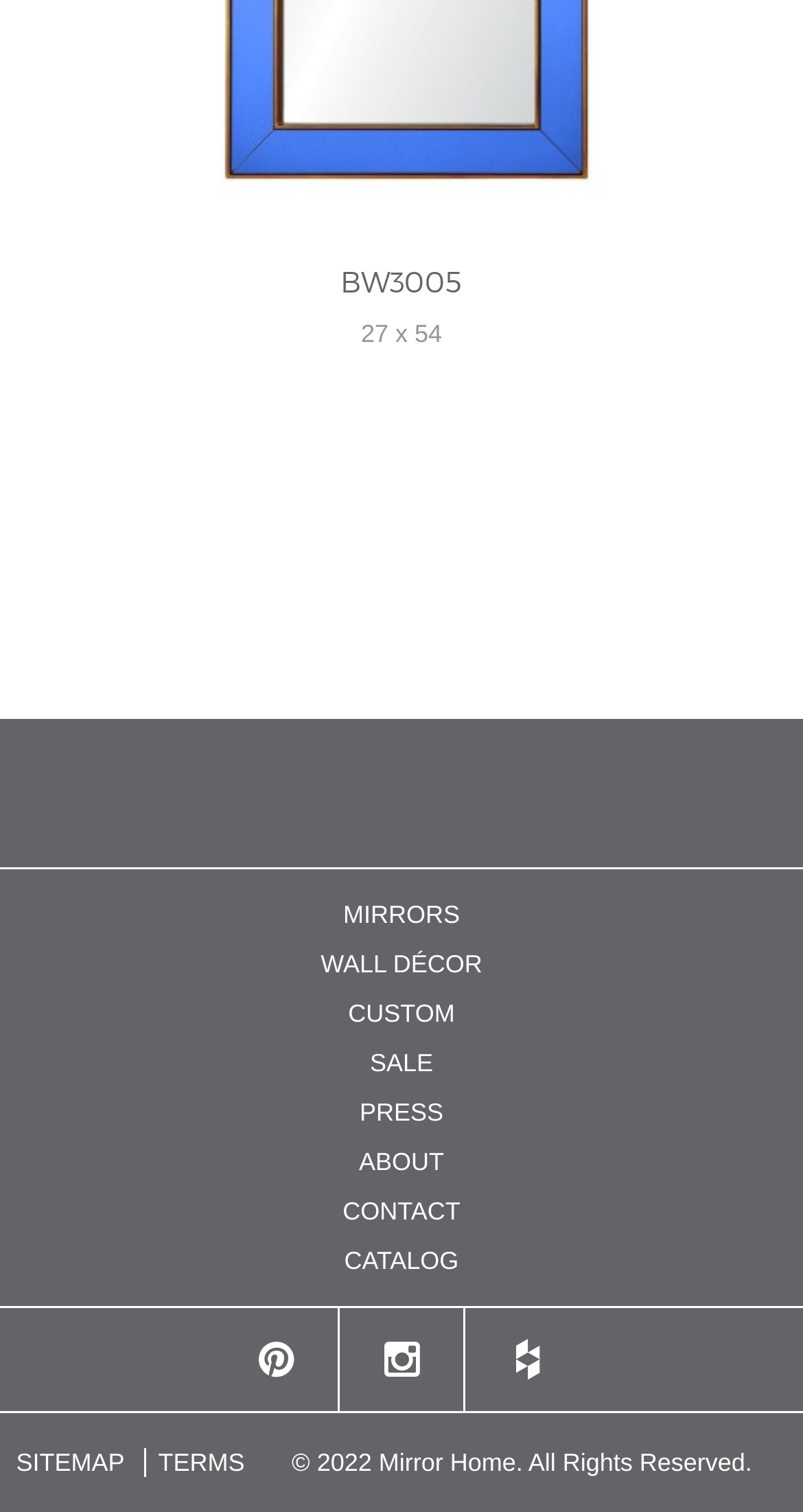Given the element description: "Terms", predict the bounding box coordinates of the UI element it refers to, using four float numbers between 0 and 1, i.e., [left, top, right, bottom].

[0.179, 0.957, 0.32, 0.976]